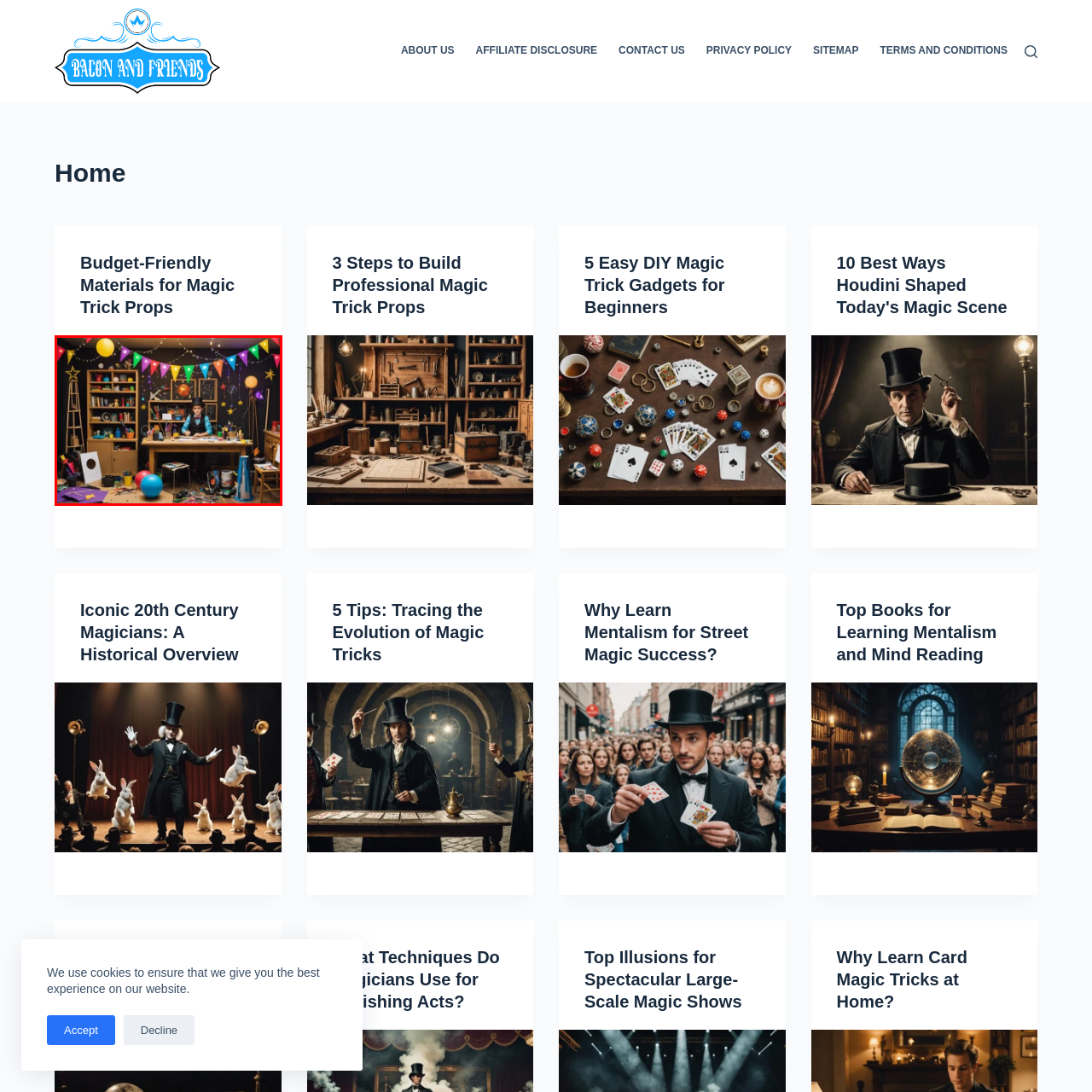Direct your attention to the image within the red boundary, What is behind the magician?
 Respond with a single word or phrase.

a filled bookshelf